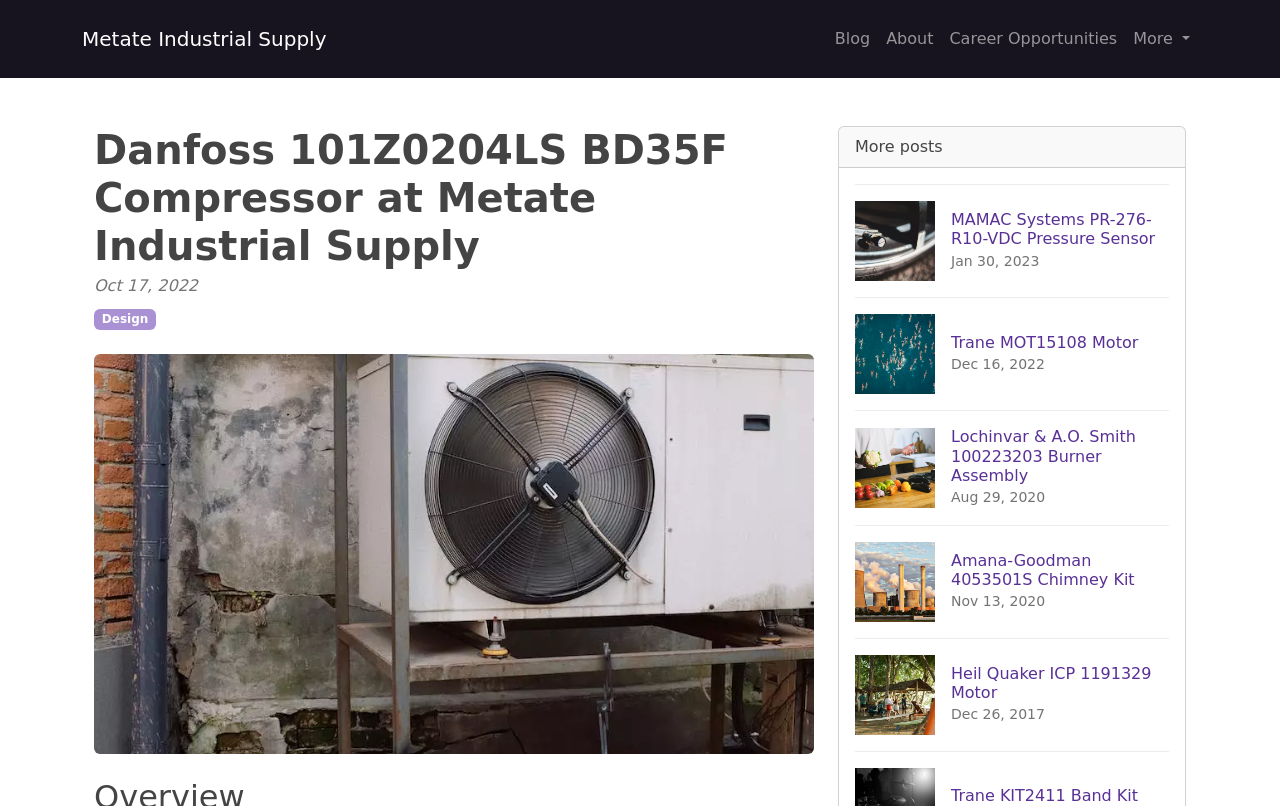Locate the bounding box coordinates of the clickable element to fulfill the following instruction: "Click on More". Provide the coordinates as four float numbers between 0 and 1 in the format [left, top, right, bottom].

[0.879, 0.024, 0.936, 0.073]